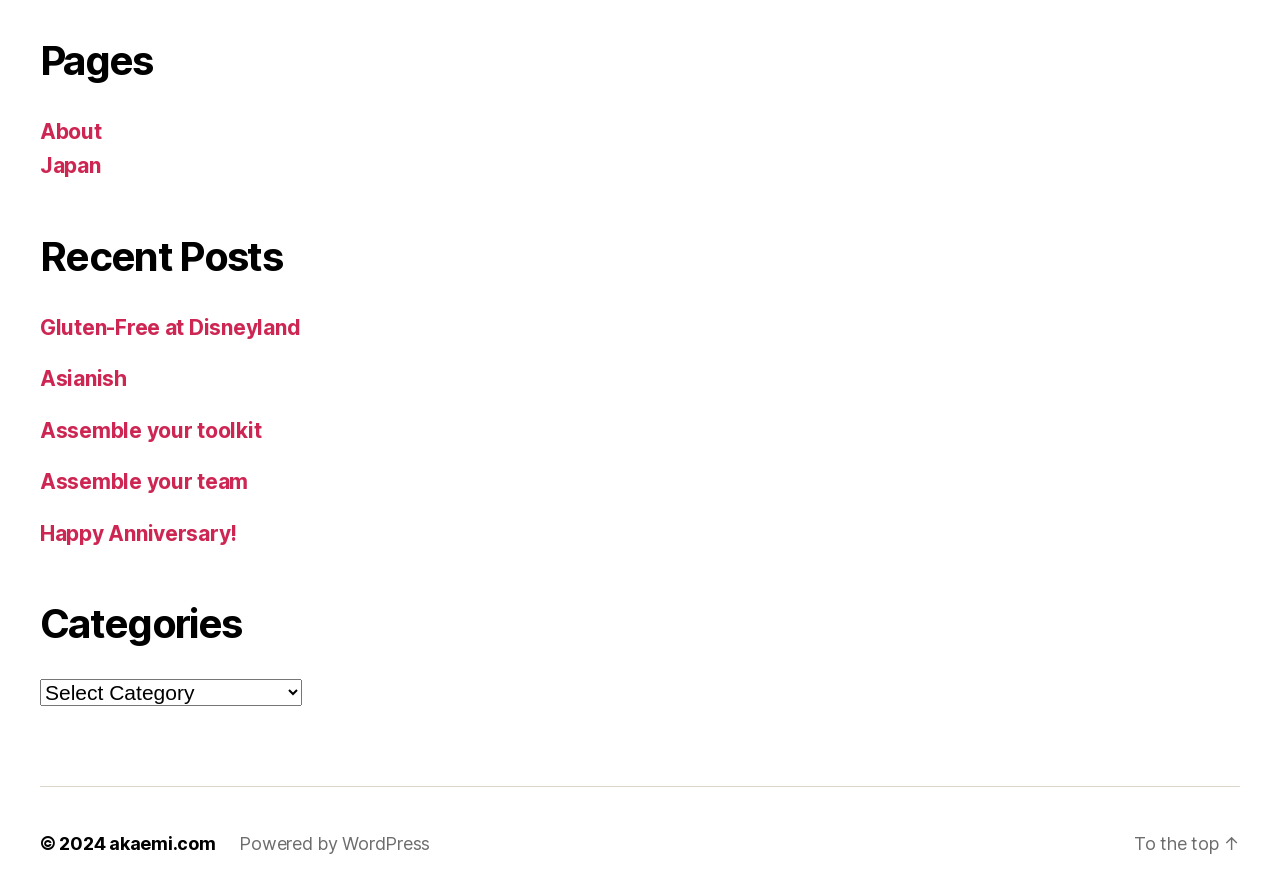Predict the bounding box coordinates for the UI element described as: "Happy Anniversary!". The coordinates should be four float numbers between 0 and 1, presented as [left, top, right, bottom].

[0.031, 0.592, 0.185, 0.62]